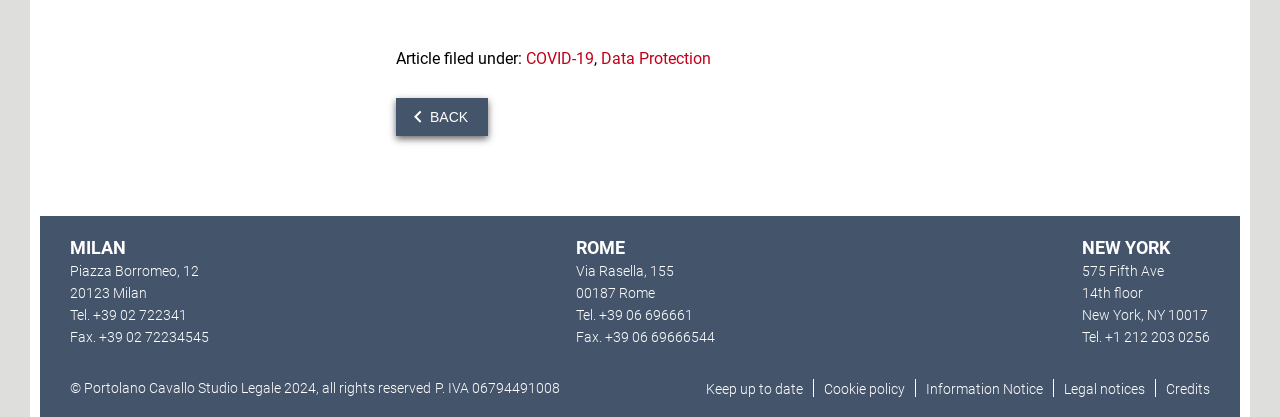Determine the bounding box coordinates of the region that needs to be clicked to achieve the task: "Get updates".

[0.552, 0.912, 0.627, 0.951]